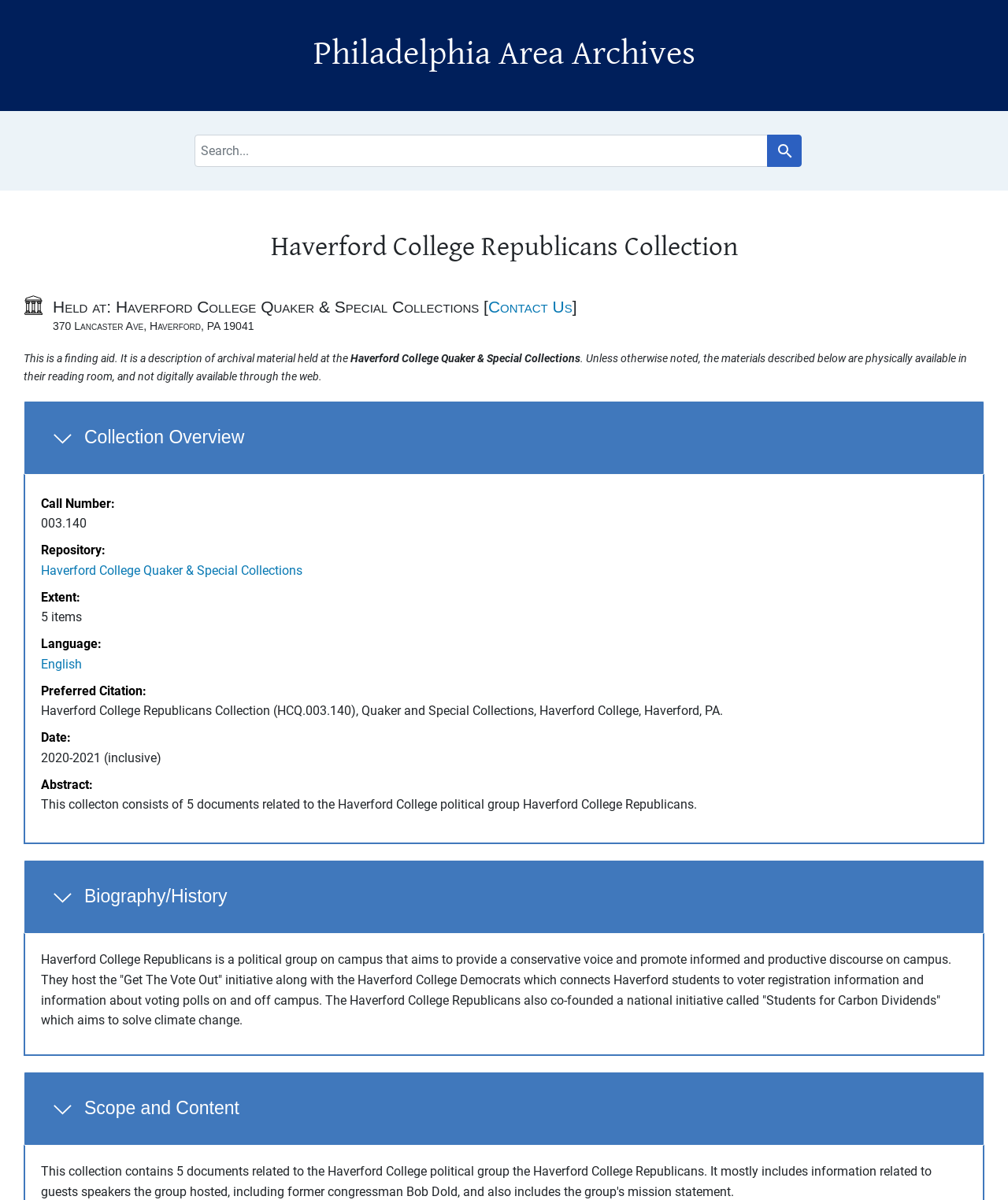Determine the bounding box coordinates for the element that should be clicked to follow this instruction: "Search for something". The coordinates should be given as four float numbers between 0 and 1, in the format [left, top, right, bottom].

[0.193, 0.112, 0.807, 0.139]